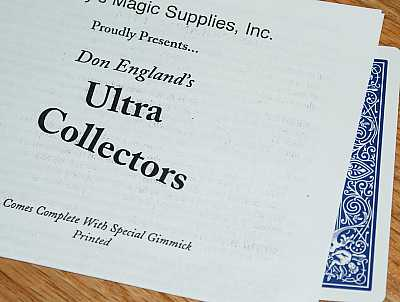Analyze the image and answer the question with as much detail as possible: 
What is the purpose of the brochure?

The caption describes the image as a promotional brochure or card, which likely serves as an advertisement or instruction for a magic routine. This purpose is inferred from the layout and content of the brochure, which appears to be aimed at engaging magicians and enthusiasts alike.